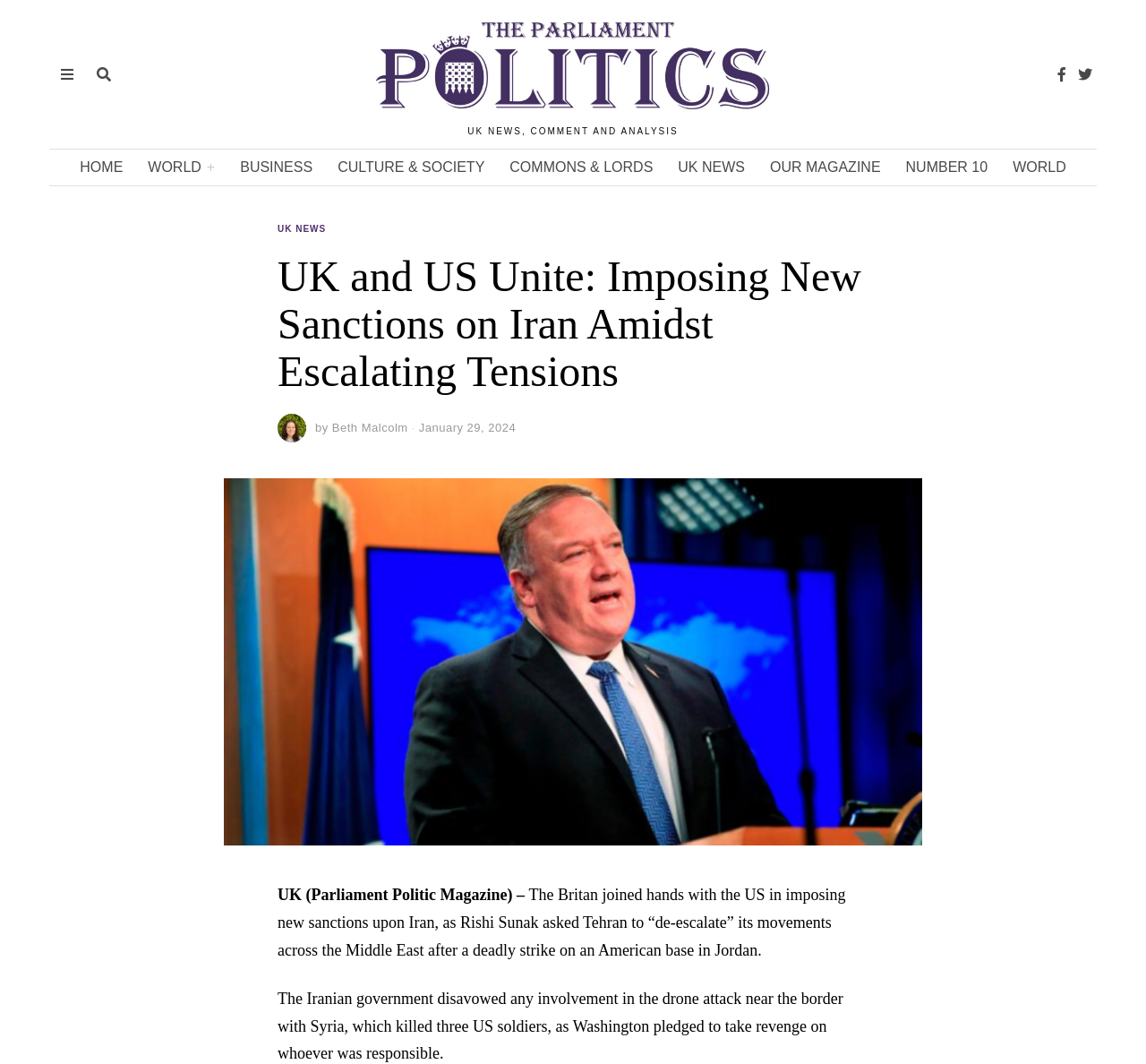Who is the author of the news article?
Please respond to the question with as much detail as possible.

The author of the news article is Beth Malcolm, as indicated by the link 'Beth Malcolm' next to the text 'by' in the article header.